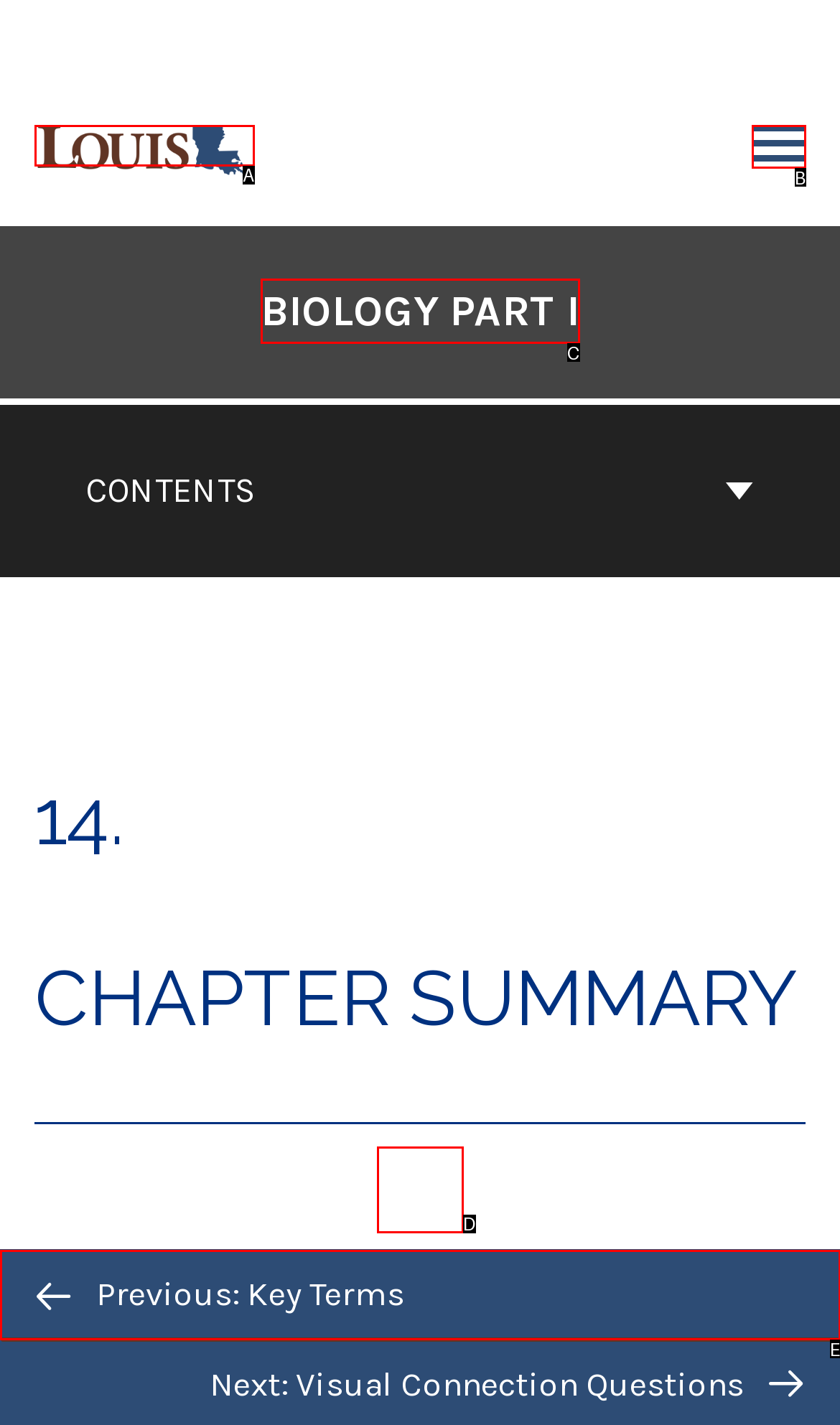Select the letter that corresponds to the UI element described as: Toggle Menu
Answer by providing the letter from the given choices.

B